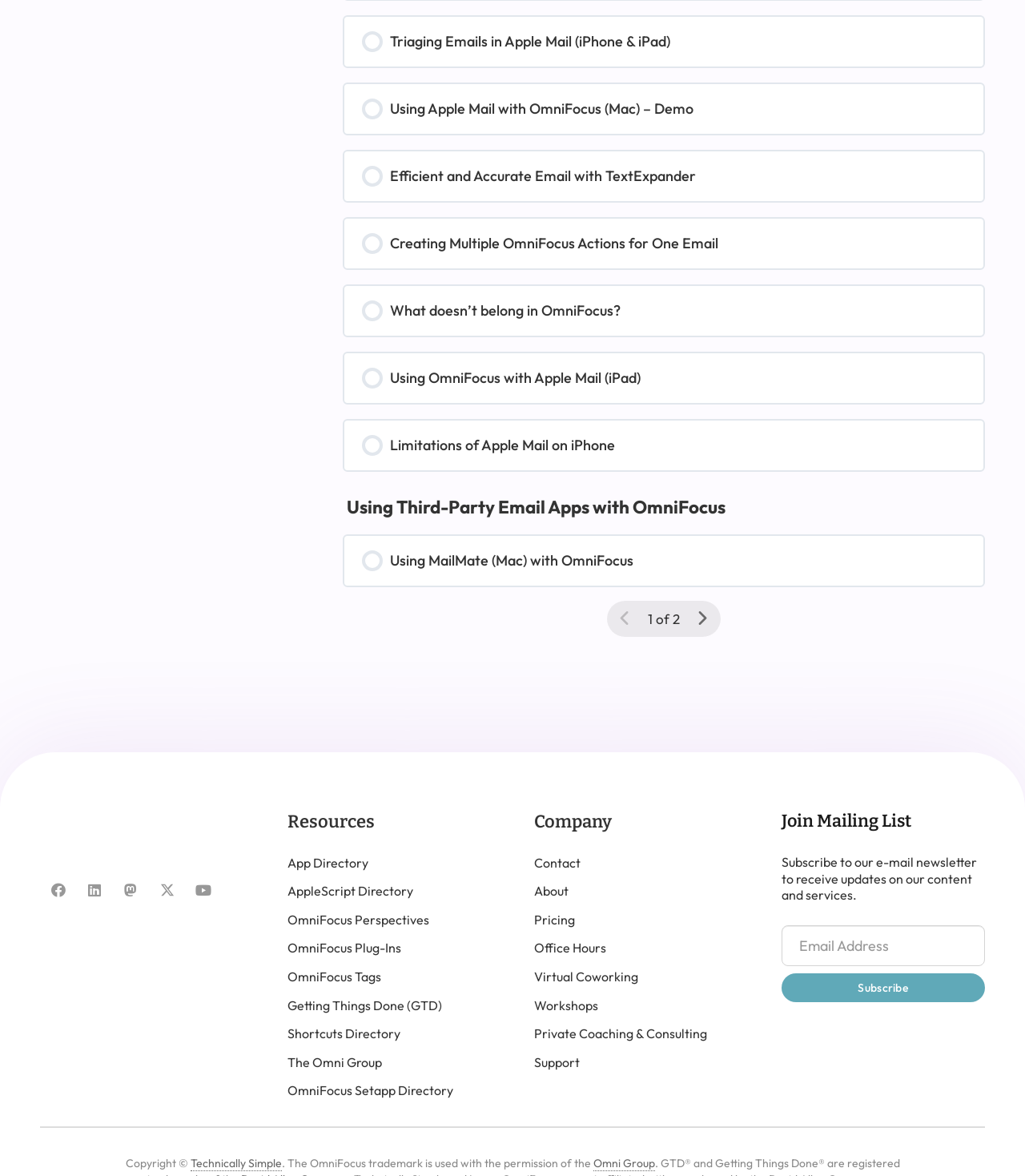Please find the bounding box coordinates of the element that must be clicked to perform the given instruction: "Click on the 'Triaging Emails in Apple Mail (iPhone & iPad)' link". The coordinates should be four float numbers from 0 to 1, i.e., [left, top, right, bottom].

[0.336, 0.014, 0.959, 0.056]